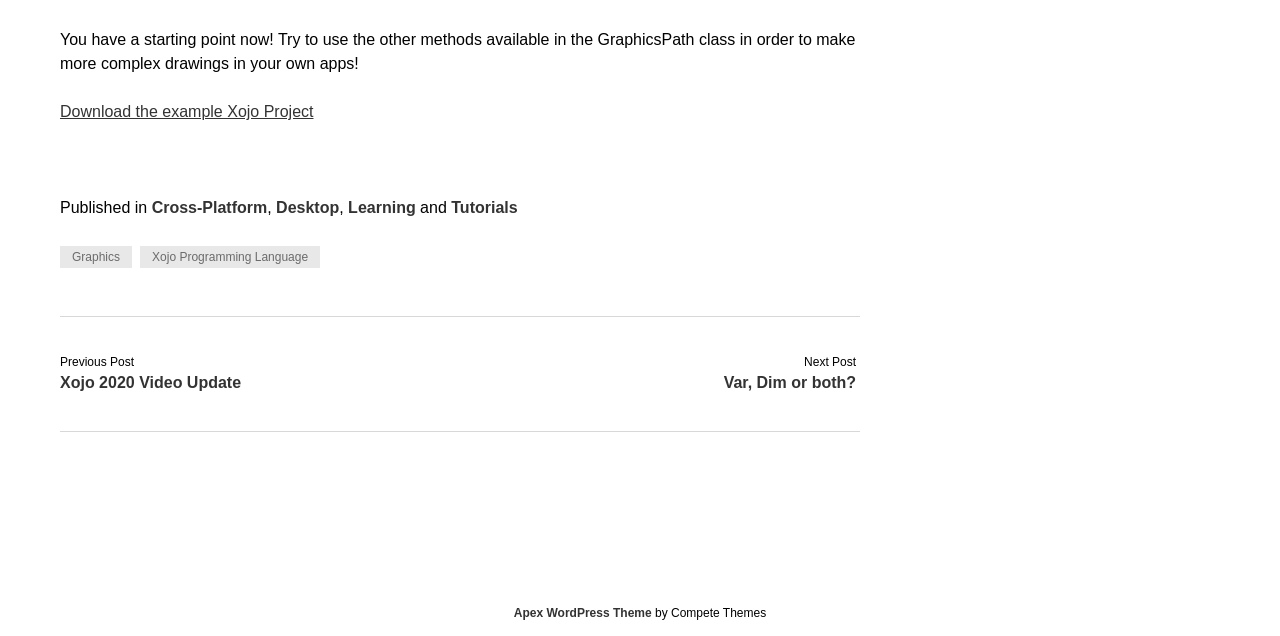Please identify the bounding box coordinates of the clickable element to fulfill the following instruction: "Check the Apex WordPress Theme". The coordinates should be four float numbers between 0 and 1, i.e., [left, top, right, bottom].

[0.401, 0.953, 0.509, 0.975]